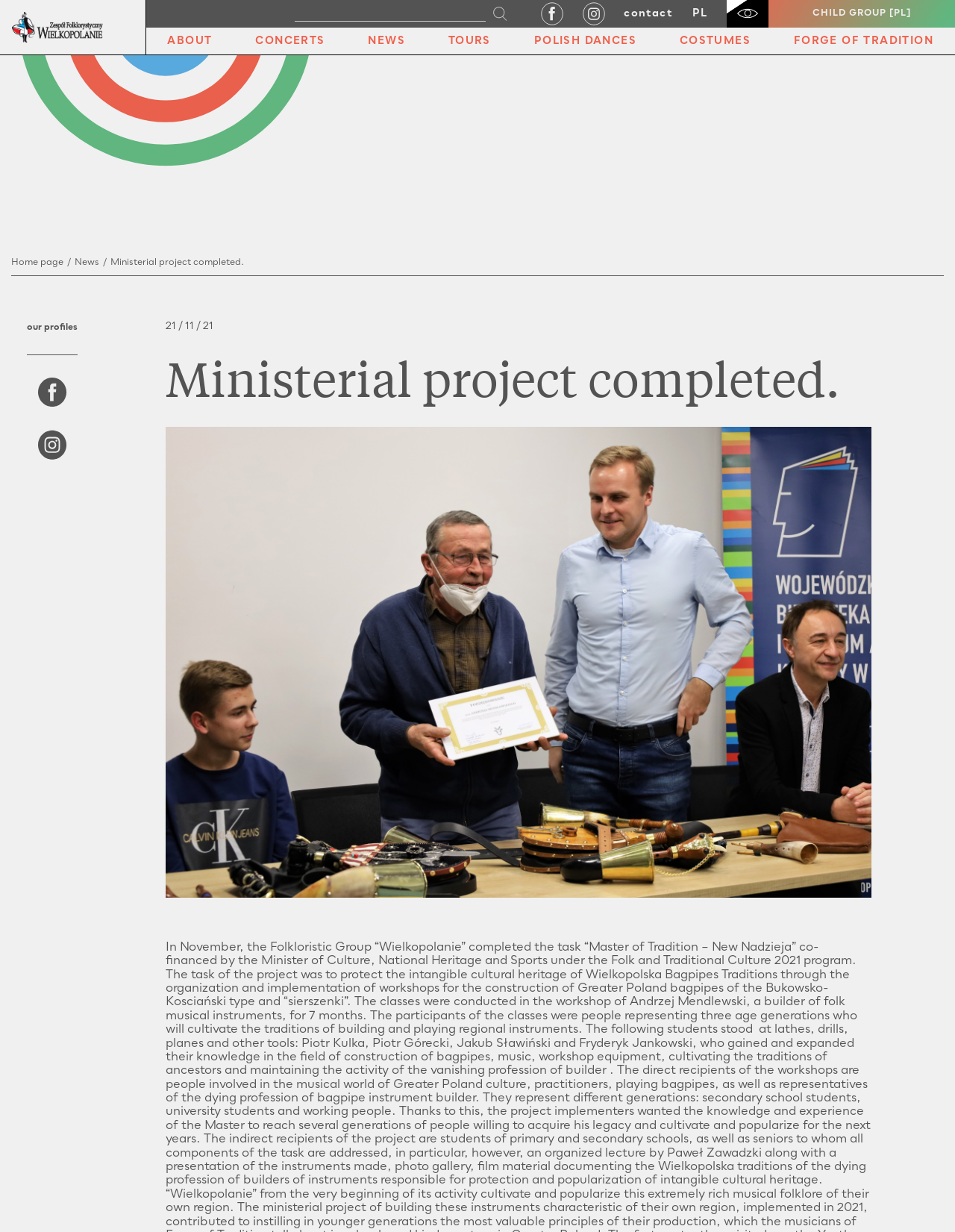Highlight the bounding box coordinates of the region I should click on to meet the following instruction: "search in website".

[0.517, 0.007, 0.534, 0.02]